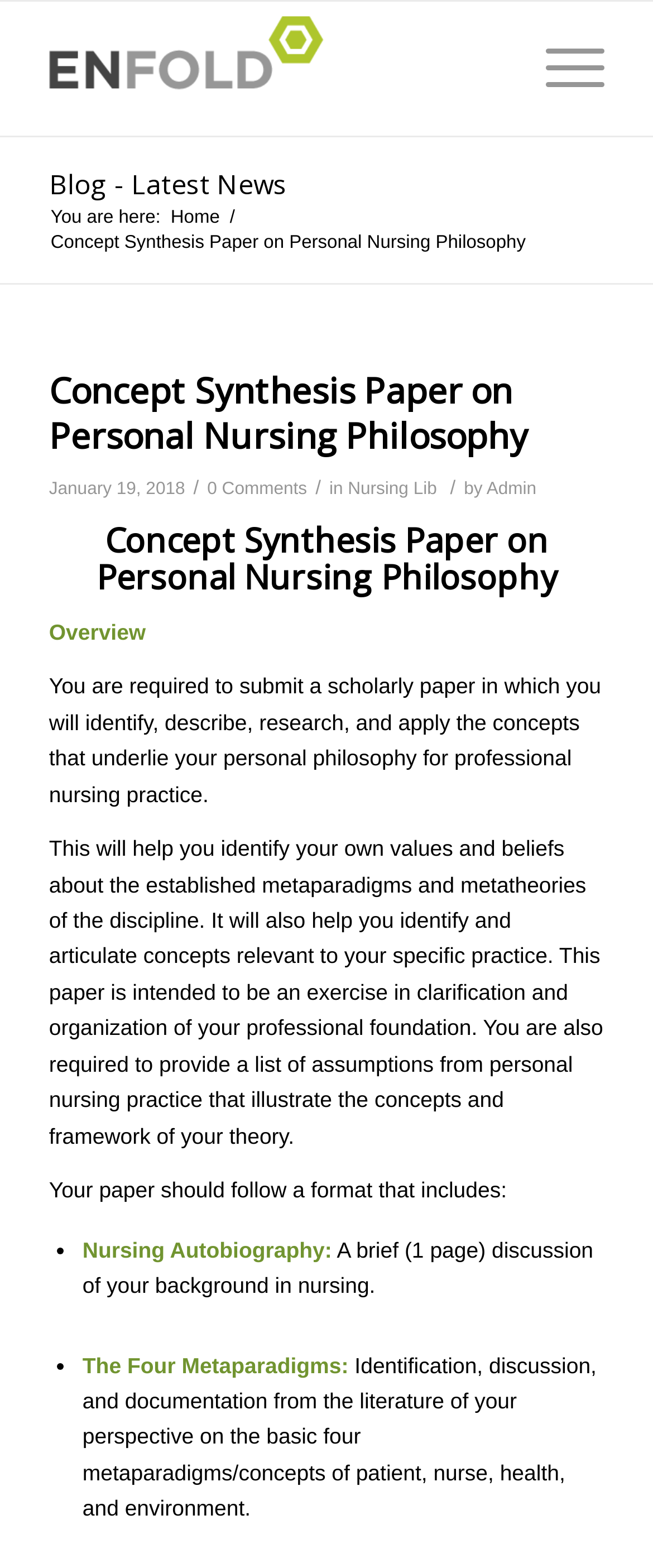Determine the title of the webpage and give its text content.

Concept Synthesis Paper on Personal Nursing Philosophy